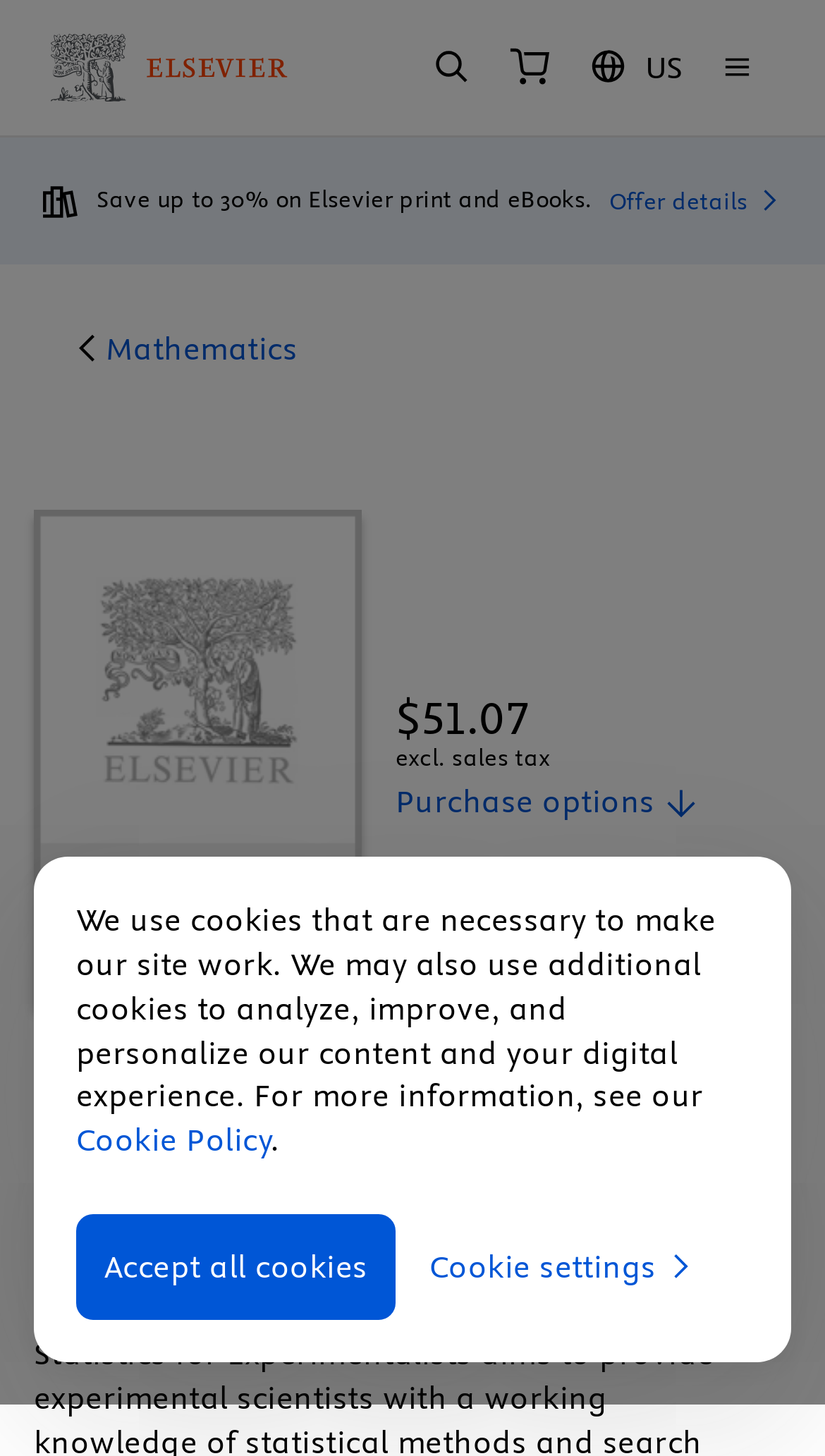Please determine the bounding box coordinates of the element's region to click for the following instruction: "Click the Elsevier link".

[0.062, 0.024, 0.349, 0.069]